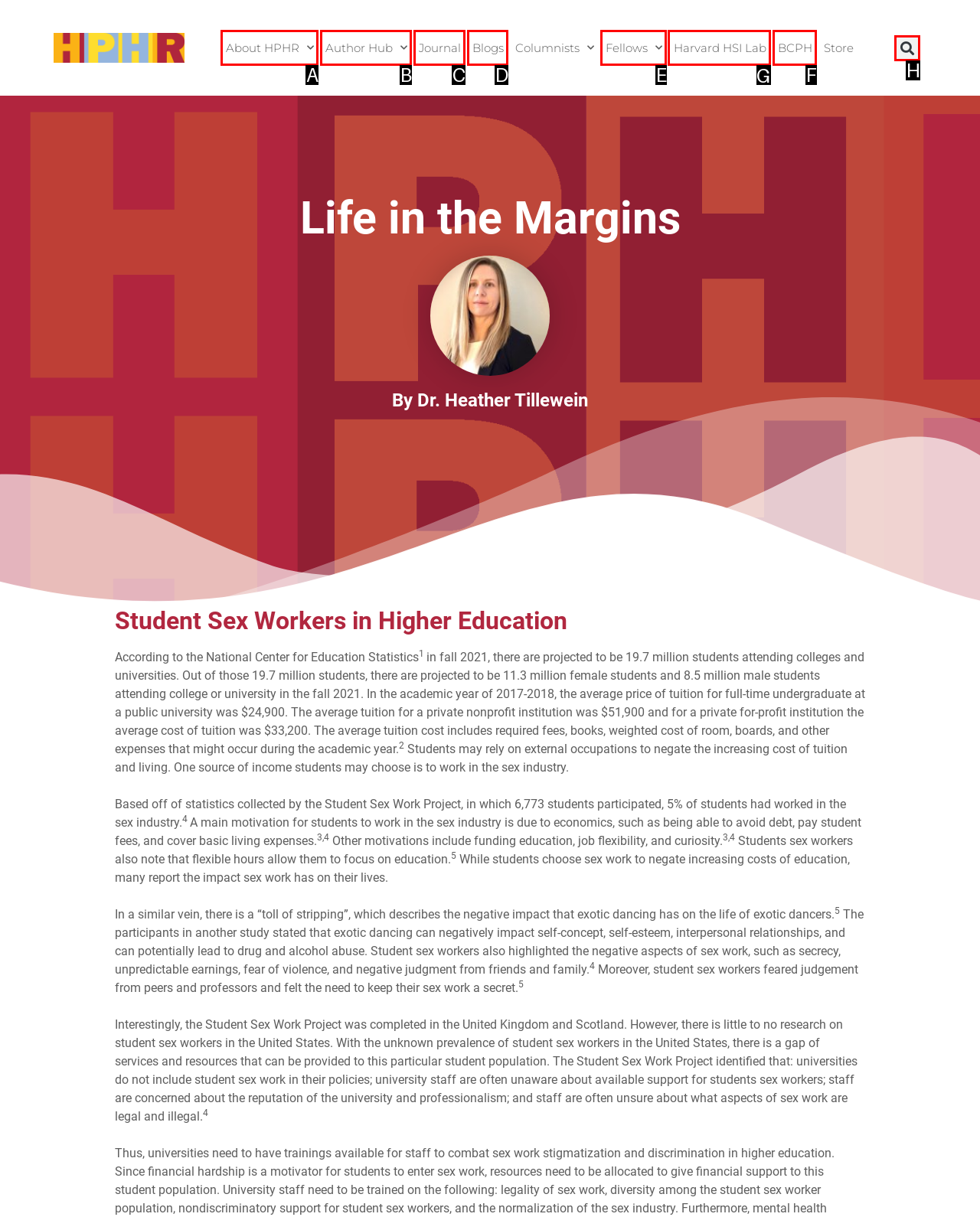Indicate the letter of the UI element that should be clicked to accomplish the task: Visit the 'Harvard HSI Lab' website. Answer with the letter only.

G